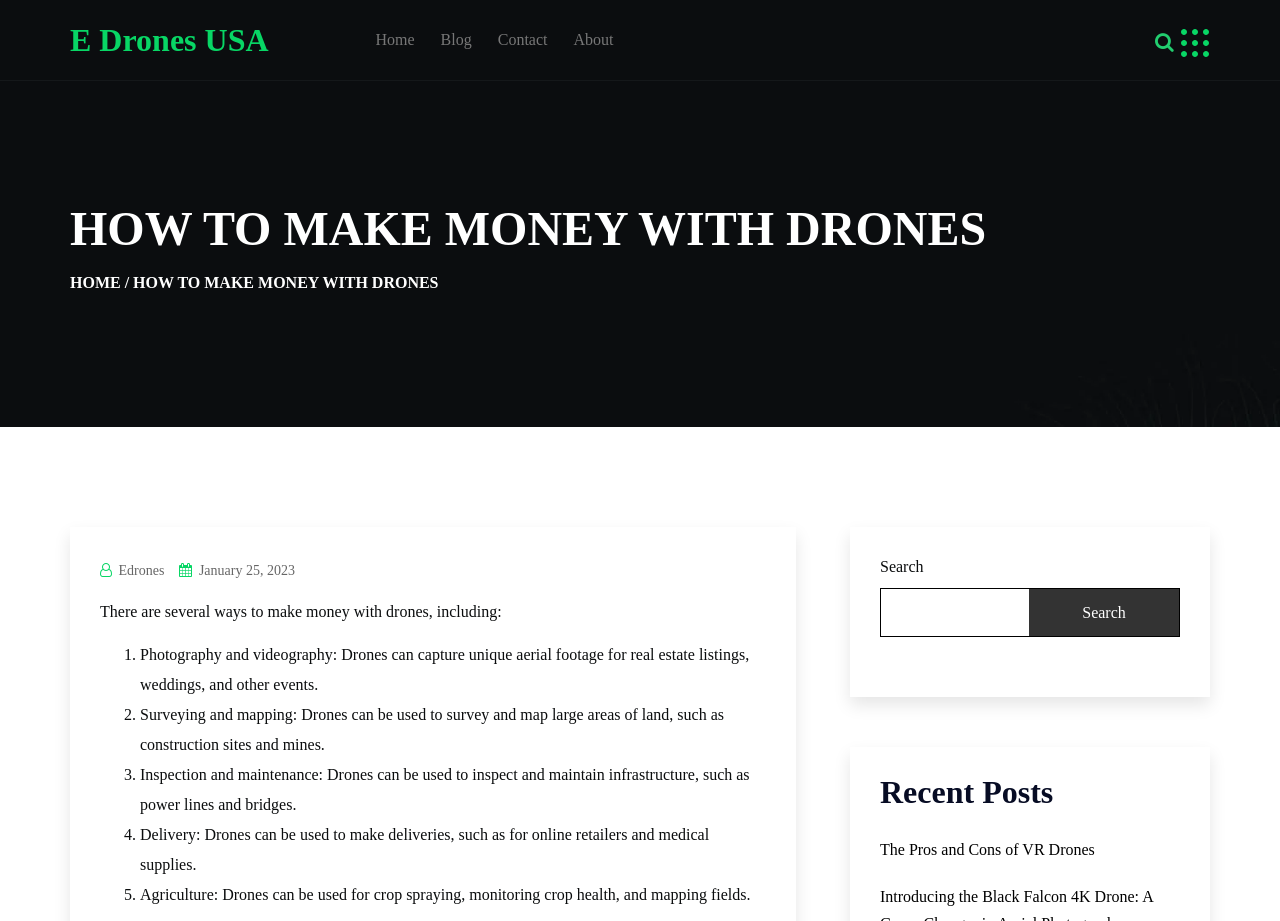Produce an extensive caption that describes everything on the webpage.

The webpage is about "How to Make Money with Drones" and is part of the "E Drones USA" website. At the top, there are five navigation links: "Home", "Blog", "Contact", and "About", aligned horizontally. On the right side of the top section, there is a search bar with a magnifying glass icon and a "Search" button. 

Below the navigation links, there is a large heading "HOW TO MAKE MONEY WITH DRONES" followed by a smaller heading "HOME / HOW TO MAKE MONEY WITH DRONES". 

The main content of the webpage is a list of ways to make money with drones, including photography and videography, surveying and mapping, inspection and maintenance, delivery, and agriculture. Each point is marked with a numbered list marker and has a brief description. 

On the right side of the main content, there is a section titled "Recent Posts" with a link to an article titled "The Pros and Cons of VR Drones". 

At the very top right corner, there is a button with a Facebook icon, and next to it, there is an image with the title "How to Make Money with Drones".